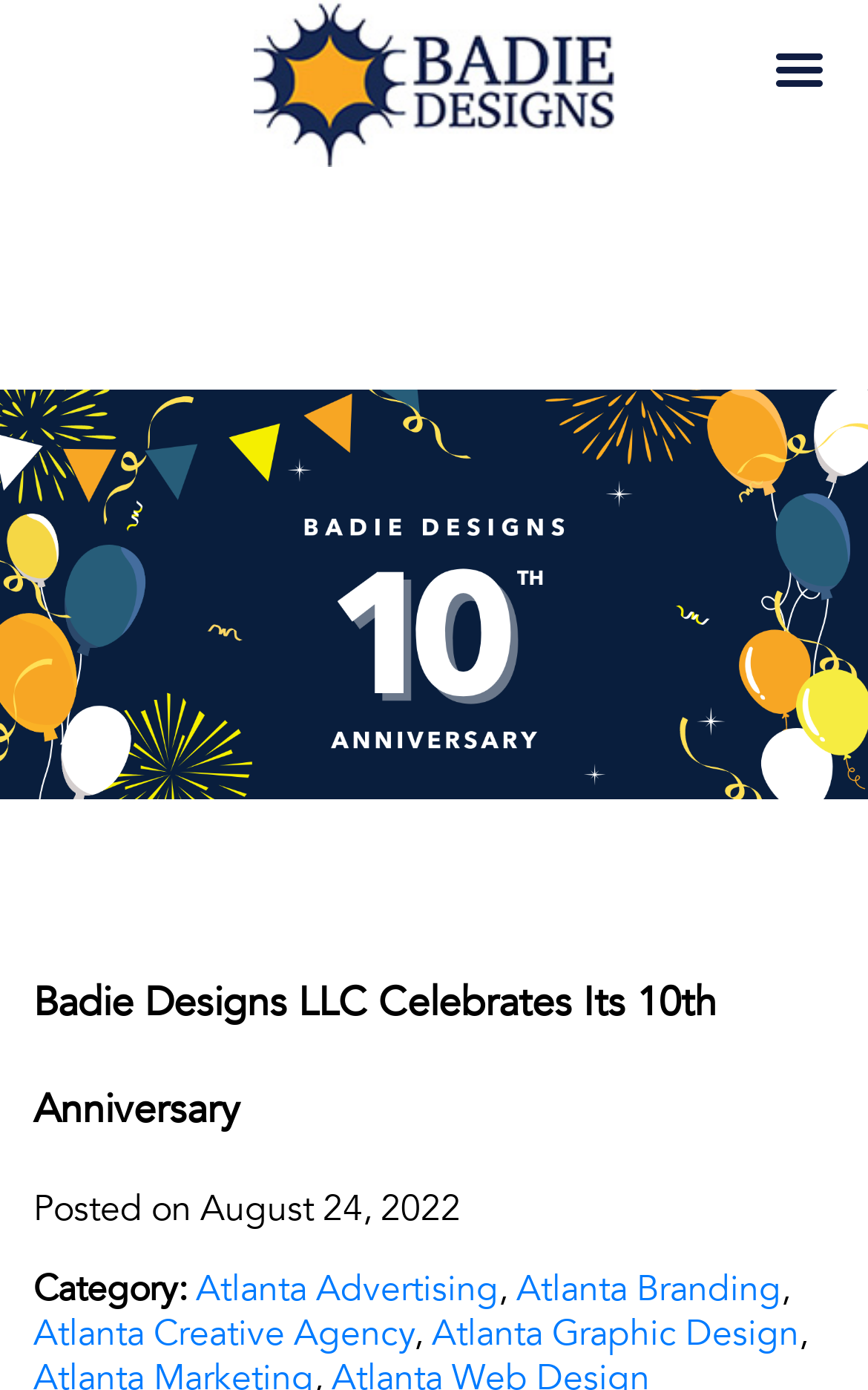How many links are below the 'Category:' element?
Answer the question with a thorough and detailed explanation.

There are four links below the 'Category:' element: 'Atlanta Advertising', 'Atlanta Branding', 'Atlanta Creative Agency', and 'Atlanta Graphic Design', which are listed horizontally.